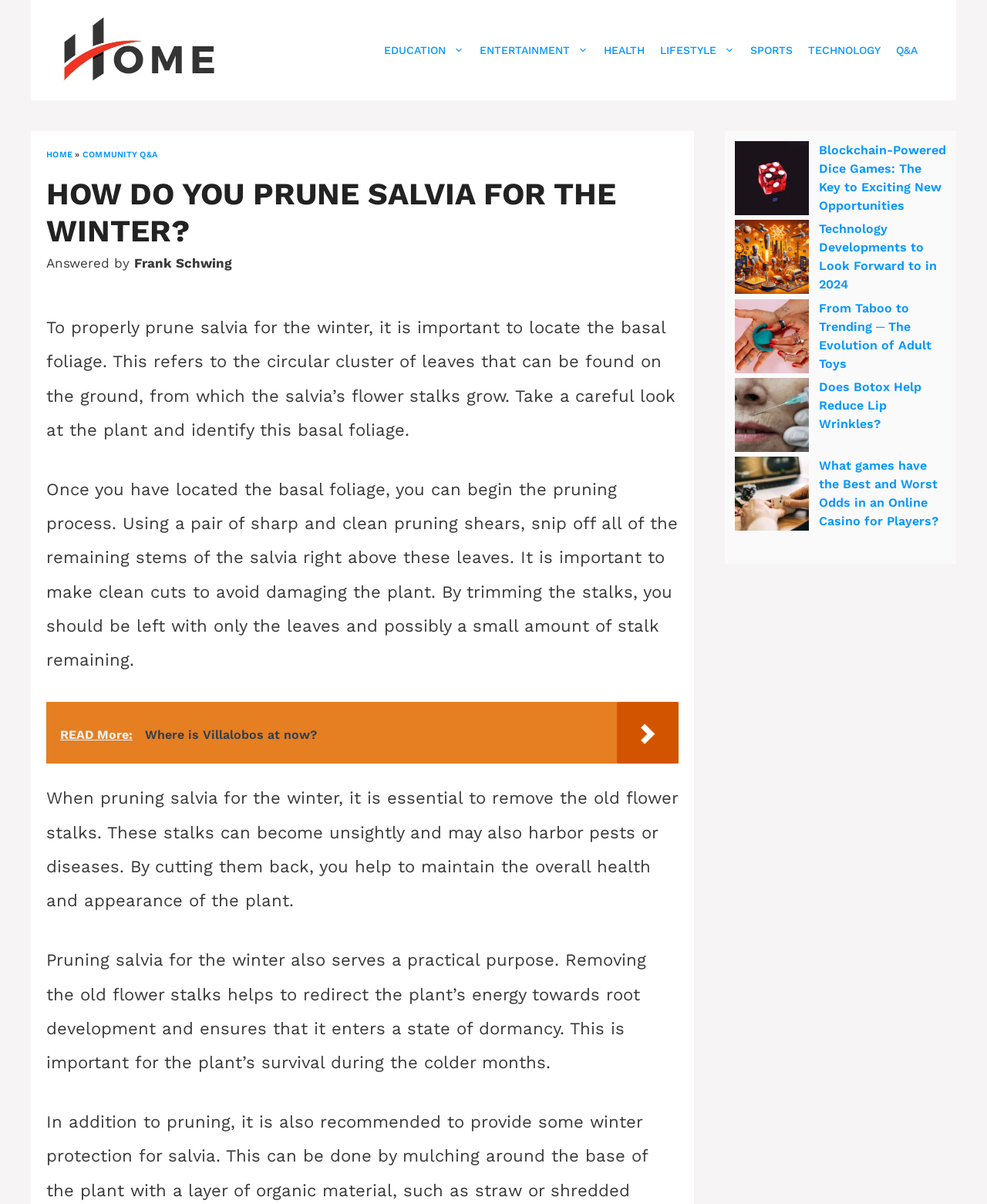Who answered the question about pruning salvia?
Please interpret the details in the image and answer the question thoroughly.

The webpage credits Frank Schwing as the person who answered the question about how to prune salvia for the winter.